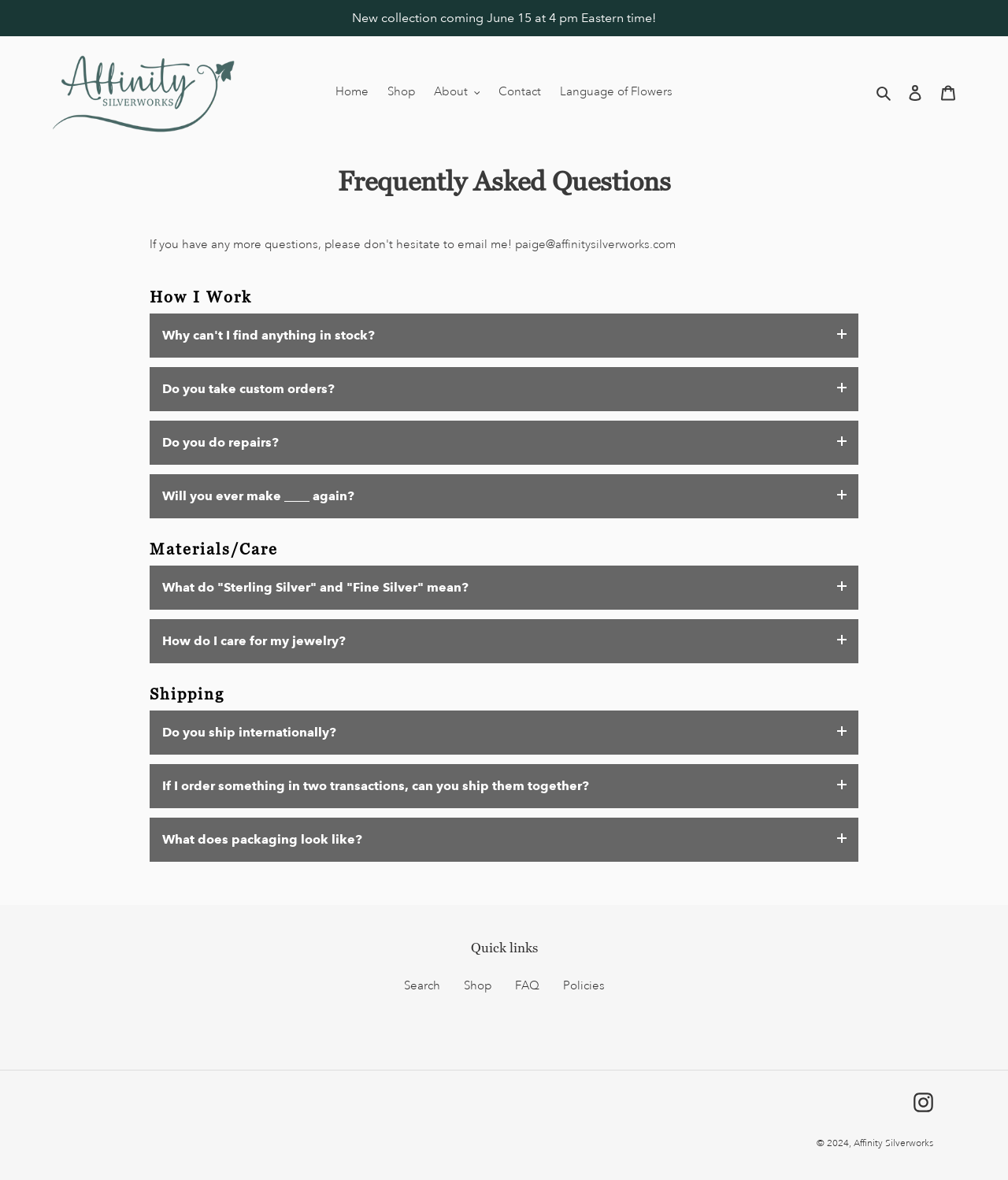What is the name of the website?
Provide an in-depth and detailed answer to the question.

The name of the website can be found in the top-left corner of the webpage, where it says 'Affinity Silverworks' in a logo format.